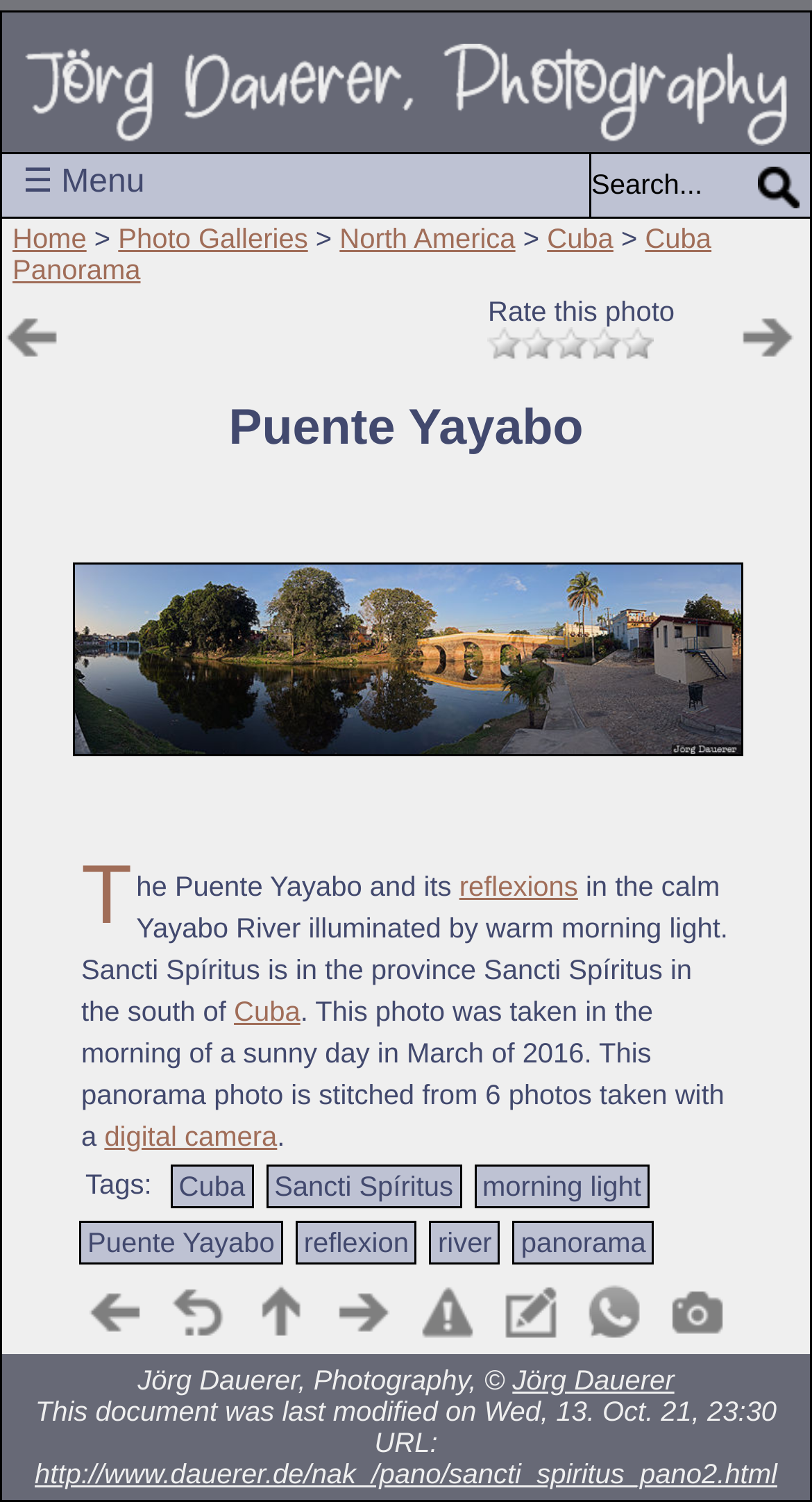What is the name of the bridge in the photo?
Answer the question with a single word or phrase, referring to the image.

Puente Yayabo